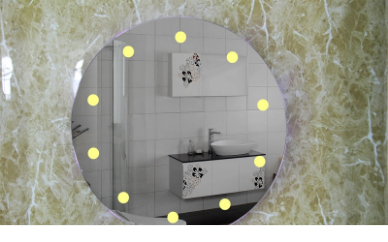Describe all the elements in the image with great detail.

This image showcases a stylish fogless bathroom mirror framed by a circular design with decorative yellow lights positioned around its edge. The mirror reflects a modern bathroom setting with a sleek vanity that features a white sink and cabinetry adorned with floral accents. The overall aesthetic combines functionality and elegance, highlighting the convenience of a fogless mirror in enhancing the bathroom experience. This image is associated with a news update titled "Fogless mirror brings more convenience to life," emphasizing the product's innovative features.